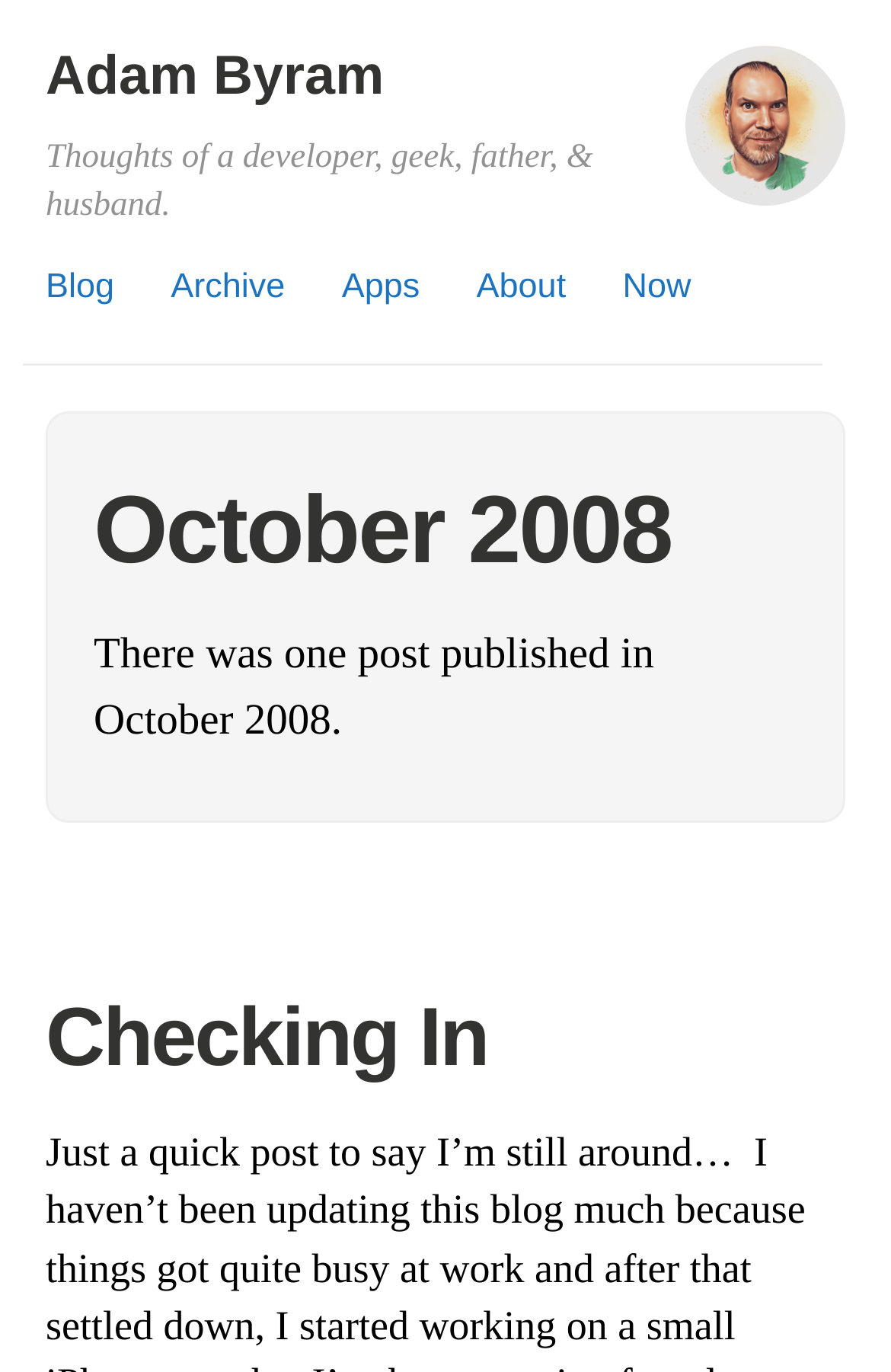How many posts were published in October 2008?
Based on the screenshot, provide a one-word or short-phrase response.

1